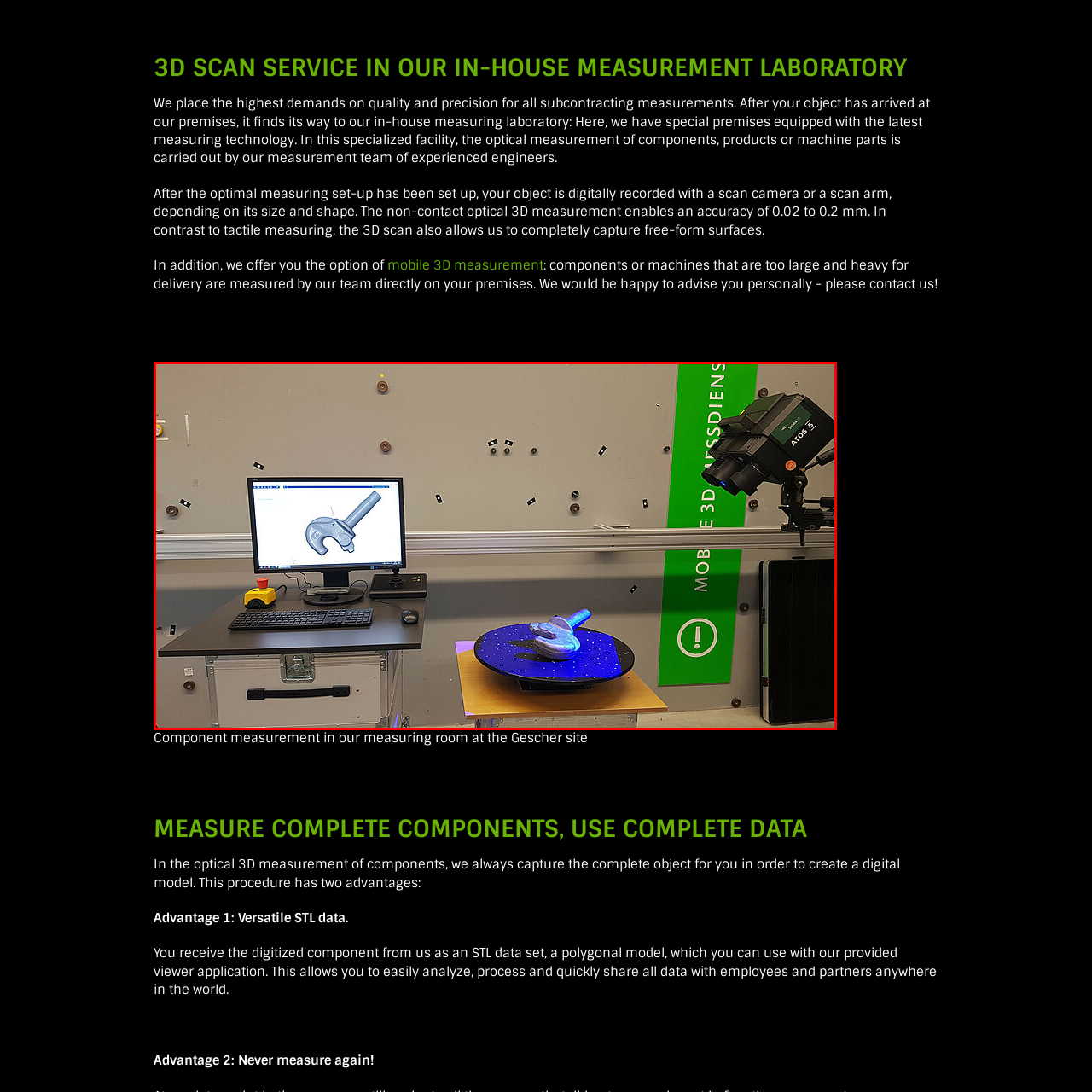Give an elaborate description of the visual elements within the red-outlined box.

The image showcases a high-tech setup in an in-house measurement laboratory, specifically designed for 3D scanning and optical measurement of components. In the foreground, a round rotating platform holds a metallic tool, which appears to be a wrench, illuminated by a blue light that highlights its contours. To the left, there’s a computer monitor displaying a digital representation of the scanned tool, allowing for real-time analysis and visualization of the measurement data. Below the monitor, a keyboard and mouse provide user interaction with the scanning software.

In the background, advanced measuring equipment can be seen, possibly a scan camera, positioned to capture the measurements accurately. The walls of the laboratory are fitted with various mounting points and markers, indicating a sophisticated environment optimized for precision measurements. A green sign on the wall emphasizes "MOBILE 3D MEASUREMENT," highlighting the capability of performing measurements directly at client sites for large or heavy objects, enhancing operational flexibility.

This image illustrates the meticulous processes involved in subcontracting measurements, where quality and precision are of utmost importance in creating detailed digital models of physical objects and ensuring accuracy within a tolerance of 0.02 to 0.2 mm.